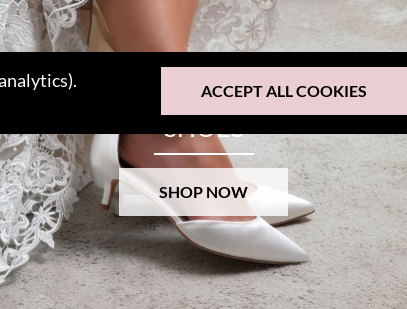What is partially visible in the frame?
Please provide a single word or phrase answer based on the image.

Wedding dress